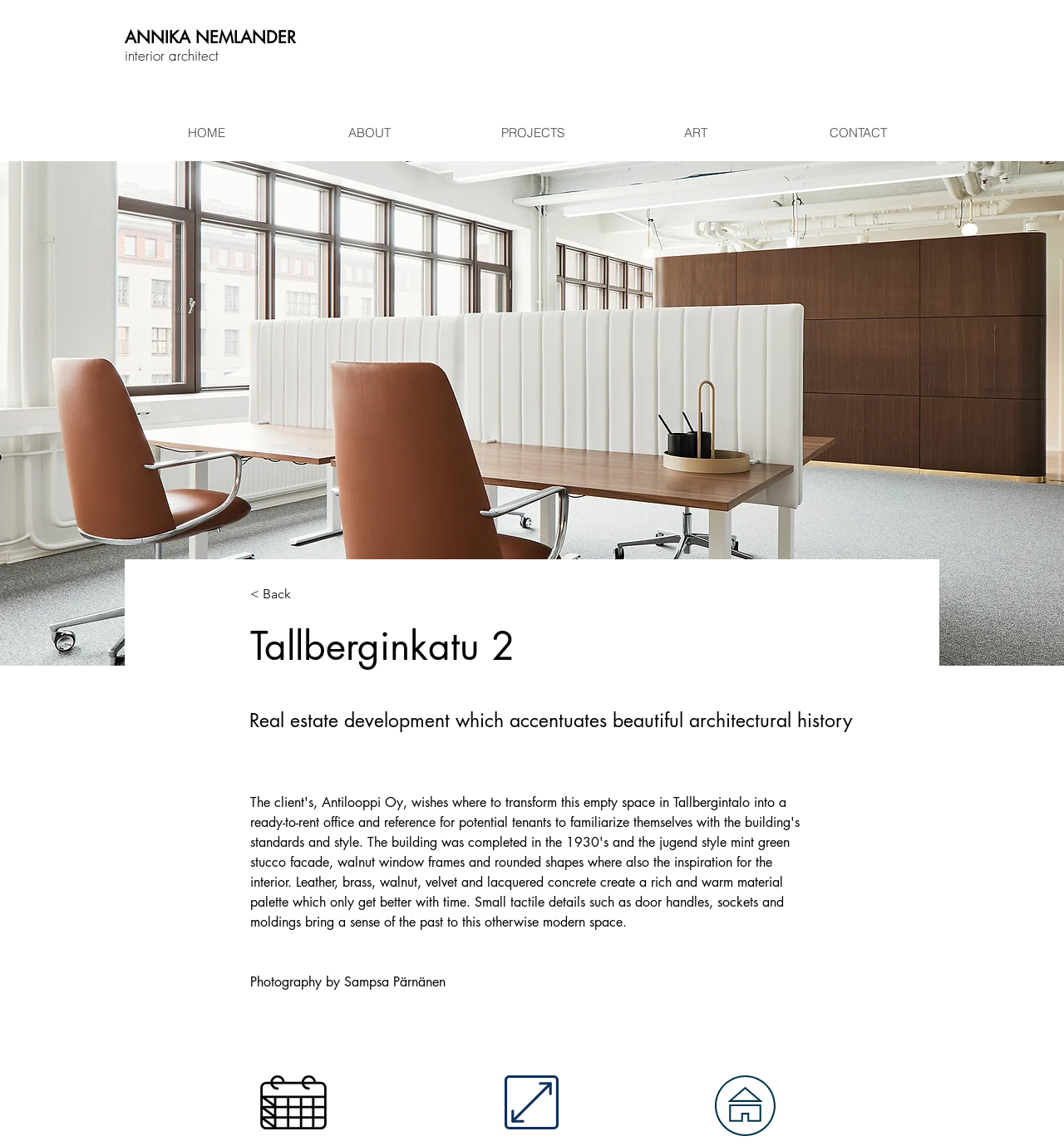What is the purpose of the transformed space?
Could you give a comprehensive explanation in response to this question?

The answer can be found in the StaticText element 'The client's, Antilooppi Oy, wishes where to transform this empty space in Tallbergintalo into a ready-to-rent office and reference for potential tenants to familiarize themselves with the building's standards and style.' which describes the purpose of the transformed space as being a ready-to-rent office and reference for potential tenants.